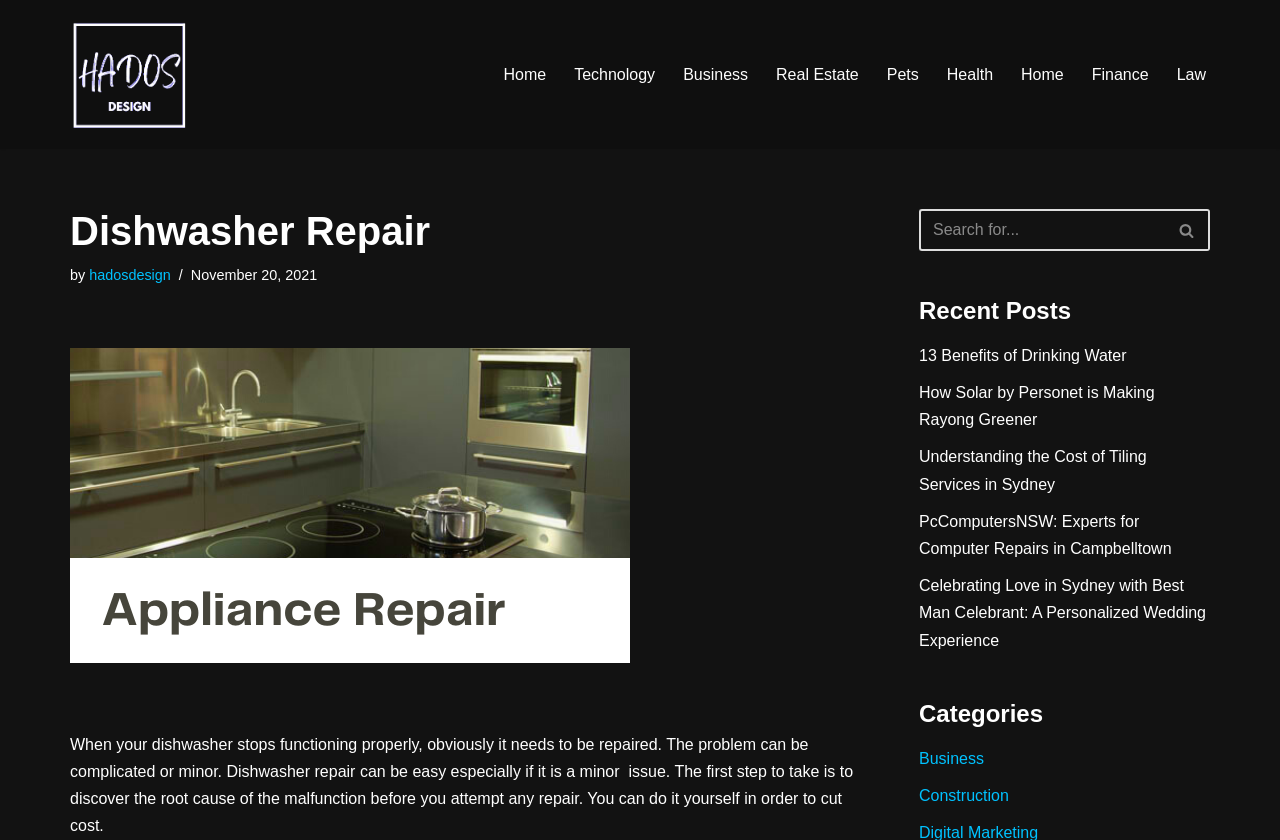What is the purpose of the search box?
Refer to the image and respond with a one-word or short-phrase answer.

To search the website